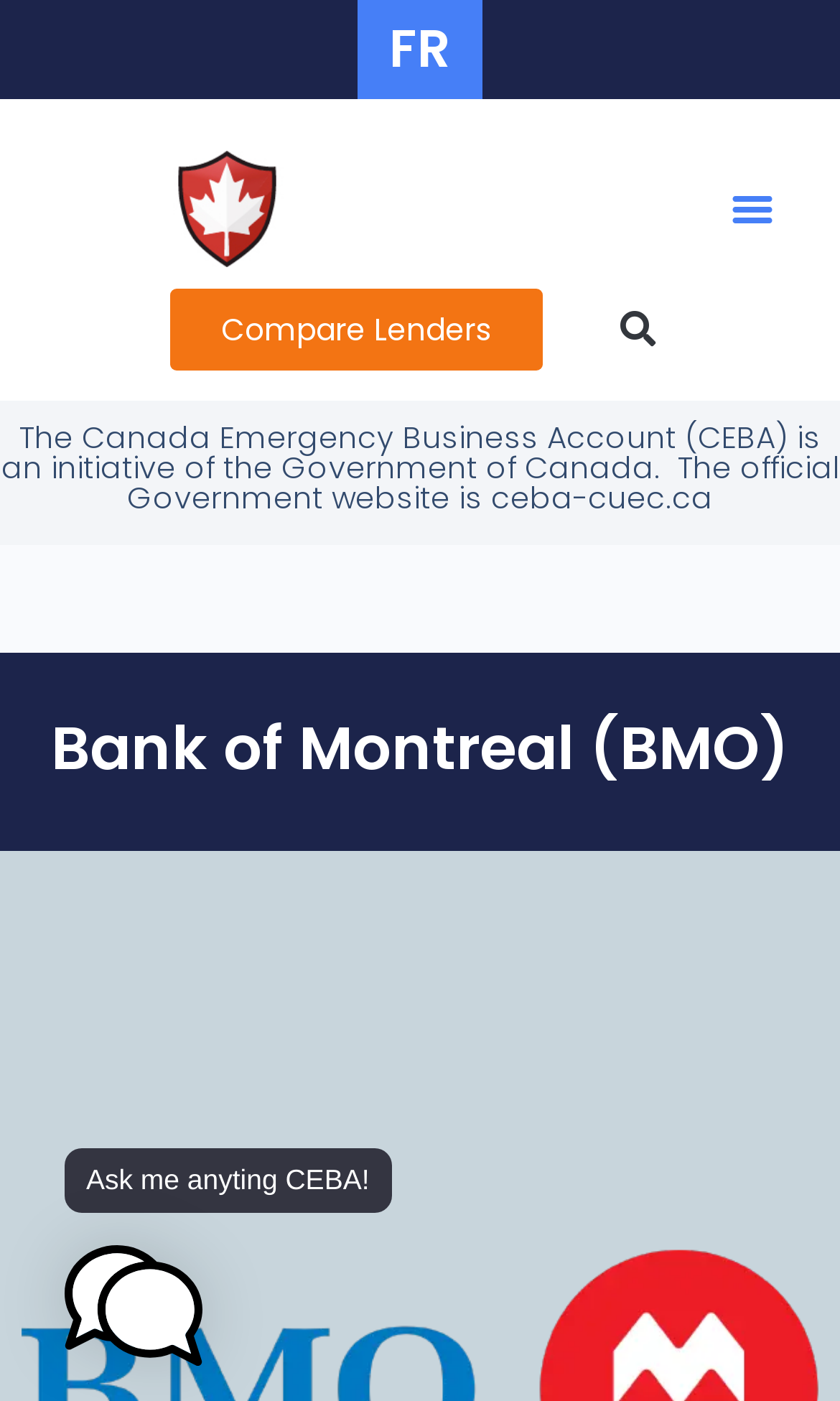What is the logo of the website?
Please respond to the question thoroughly and include all relevant details.

The logo of the website is the CEBA Logo, which is an image element located at the top left corner of the webpage, with a bounding box of [0.066, 0.108, 0.474, 0.191].